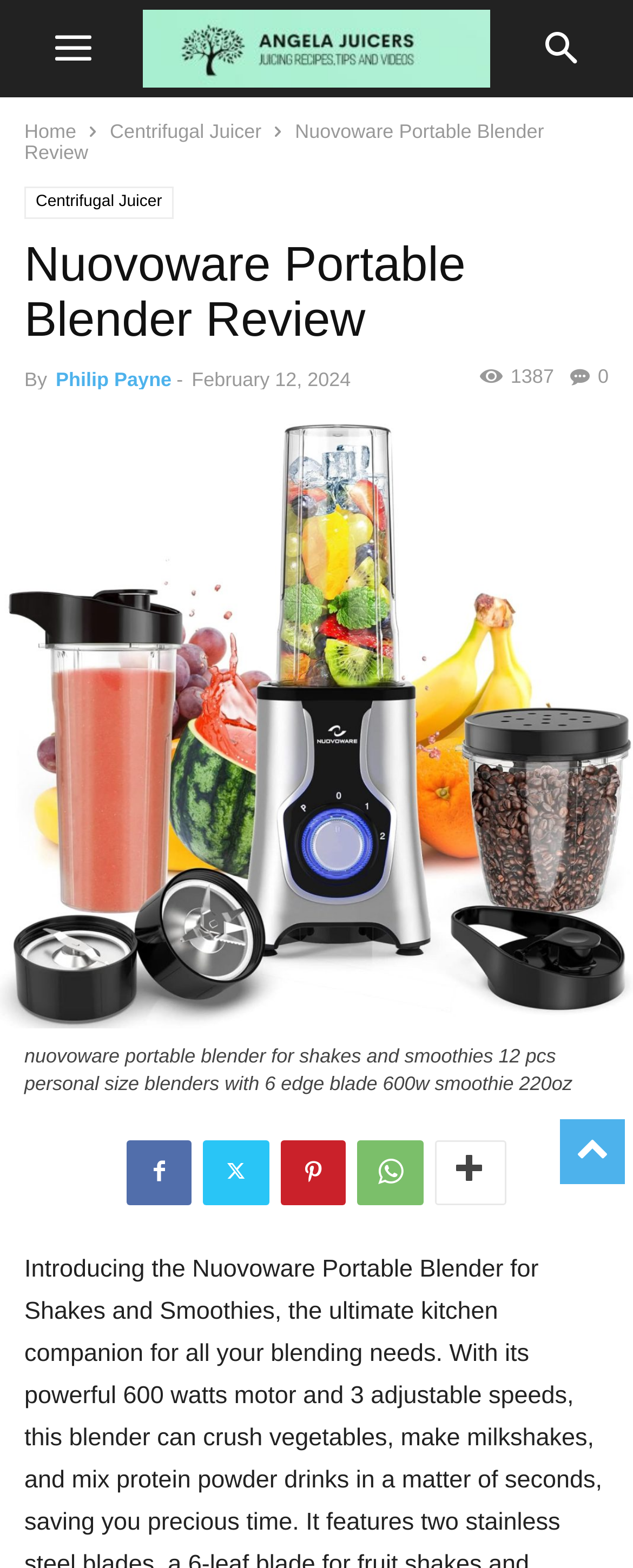Detail the various sections and features present on the webpage.

The webpage is a review of the Nuovoware Portable Blender, with a focus on its features and benefits. At the top of the page, there is a logo image of "Angela Juicers" and a navigation menu with links to "Home" and "Centrifugal Juicer". Below the navigation menu, the title "Nuovoware Portable Blender Review" is prominently displayed.

The main content of the page is divided into sections, with a header section that includes the review title, the author's name "Philip Payne", and the date "February 12, 2024". There is also a social media sharing section with icons for various platforms.

The main review section features a large image of the Nuovoware Portable Blender, which takes up most of the page's width. Below the image, there is a caption that provides more information about the product. The review text is not explicitly mentioned, but it likely provides a detailed analysis of the blender's features, performance, and value.

At the bottom of the page, there are several social media links and a section with rating or review statistics, indicated by the text "1387". Overall, the webpage is well-organized and easy to navigate, with a clear focus on providing information about the Nuovoware Portable Blender.